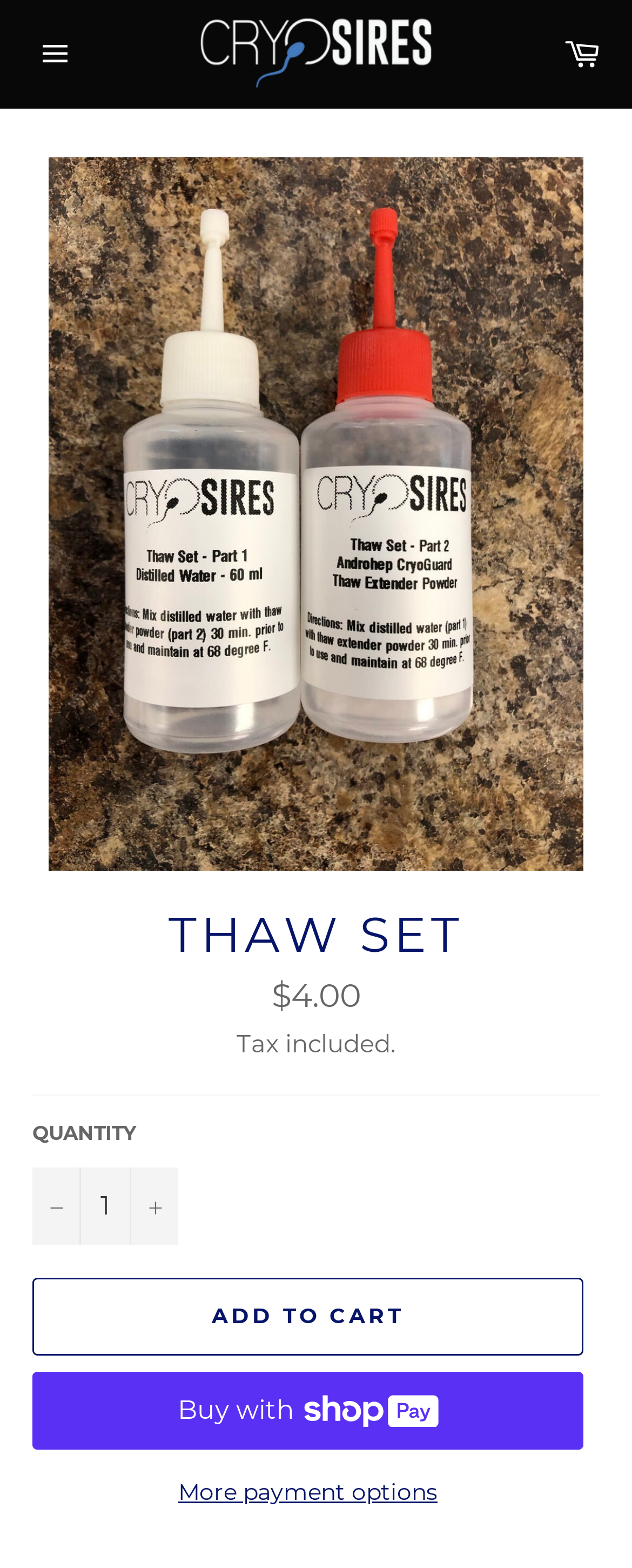Determine the bounding box coordinates of the section to be clicked to follow the instruction: "View cart". The coordinates should be given as four float numbers between 0 and 1, formatted as [left, top, right, bottom].

[0.867, 0.013, 0.974, 0.056]